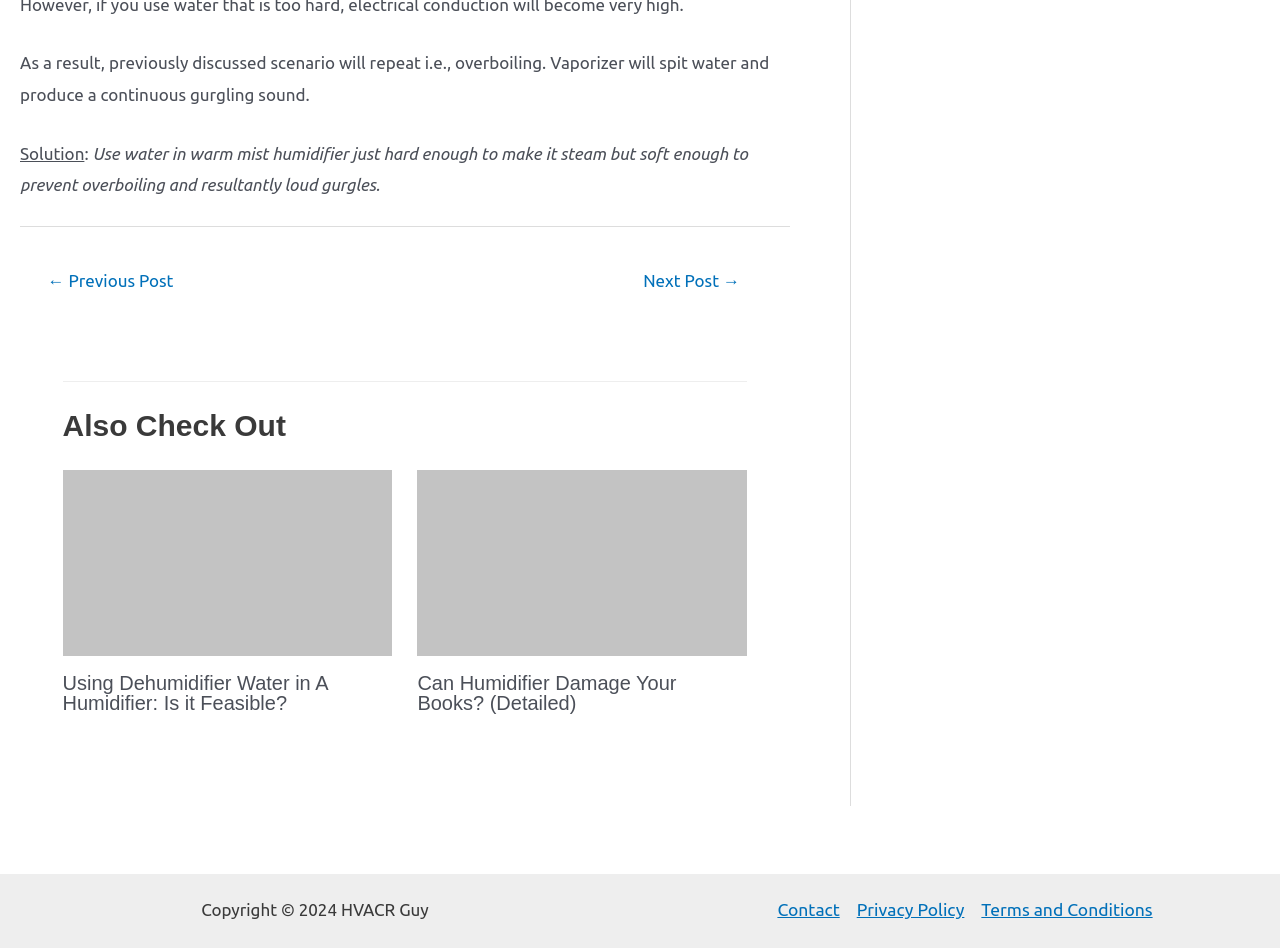Give the bounding box coordinates for the element described by: "Terms and Conditions".

[0.76, 0.944, 0.897, 0.977]